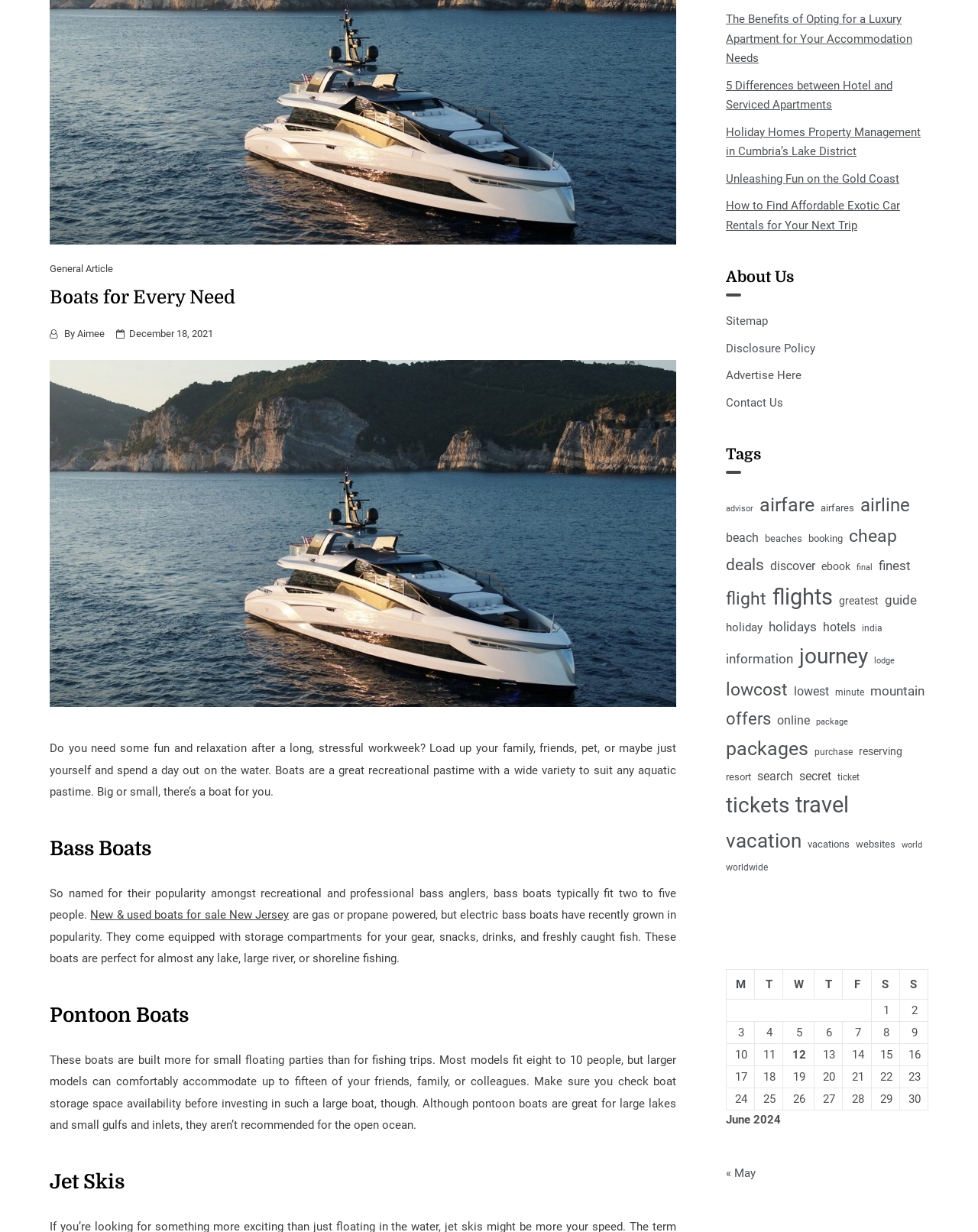Provide the bounding box coordinates of the HTML element described by the text: "General Article".

[0.051, 0.214, 0.12, 0.223]